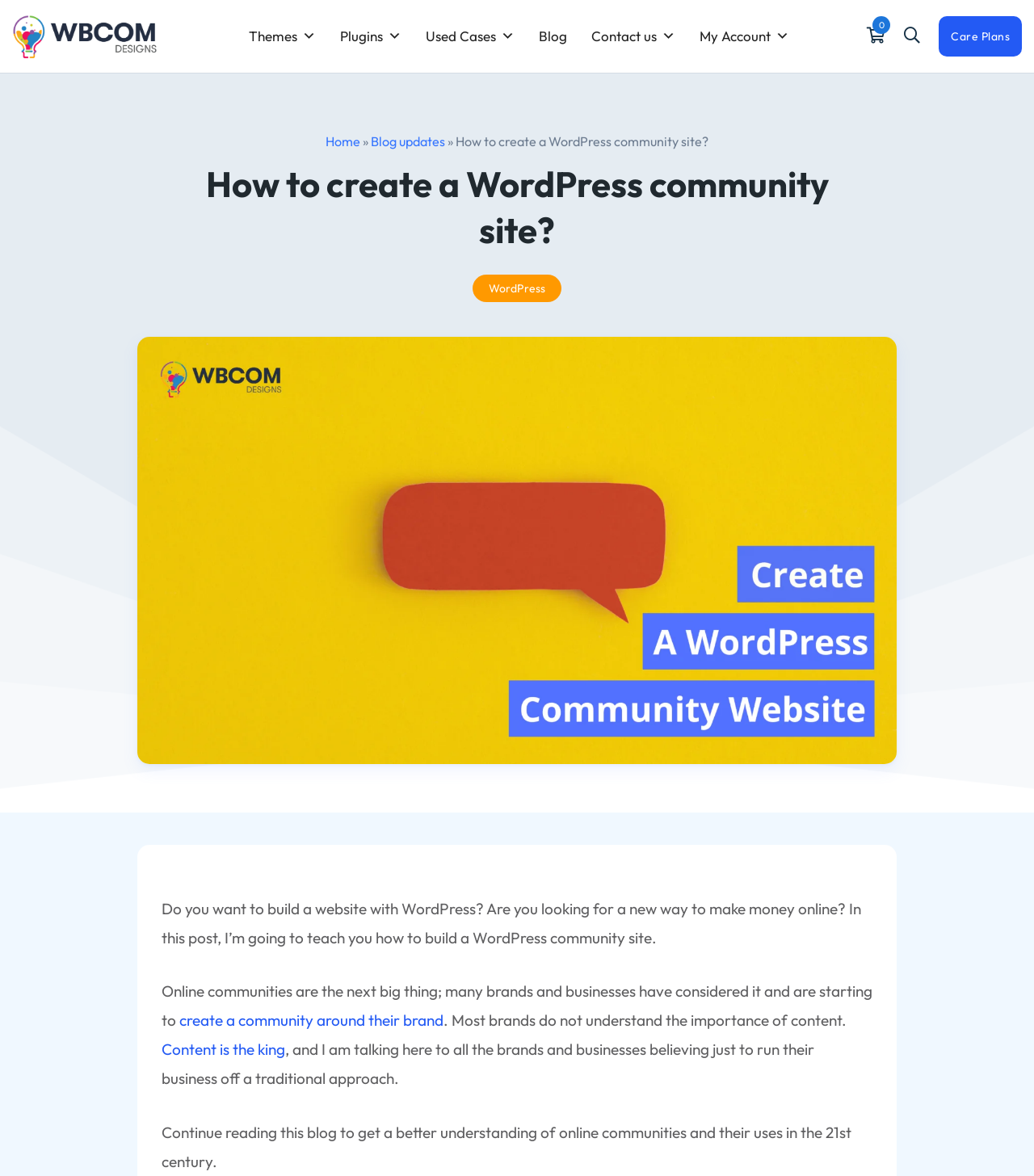What is the call-to-action at the end of the blog post?
Please provide a comprehensive answer based on the contents of the image.

The call-to-action at the end of the blog post is to 'Continue reading this blog to get a better understanding of online communities and their uses in the 21st century', encouraging readers to learn more about the topic.